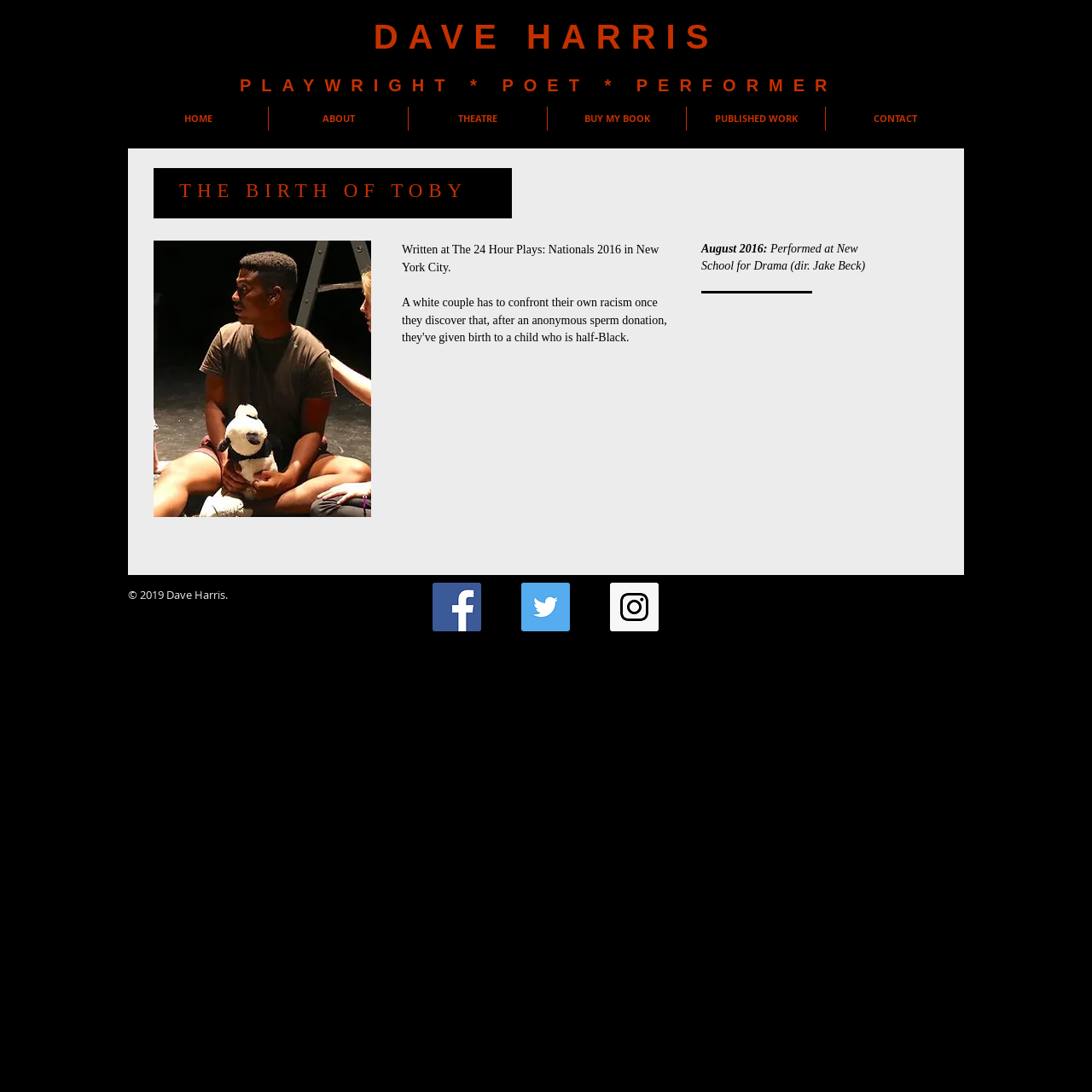Please identify the bounding box coordinates of the element's region that I should click in order to complete the following instruction: "Click the 'CONTACT' link". The bounding box coordinates consist of four float numbers between 0 and 1, i.e., [left, top, right, bottom].

[0.756, 0.098, 0.883, 0.12]